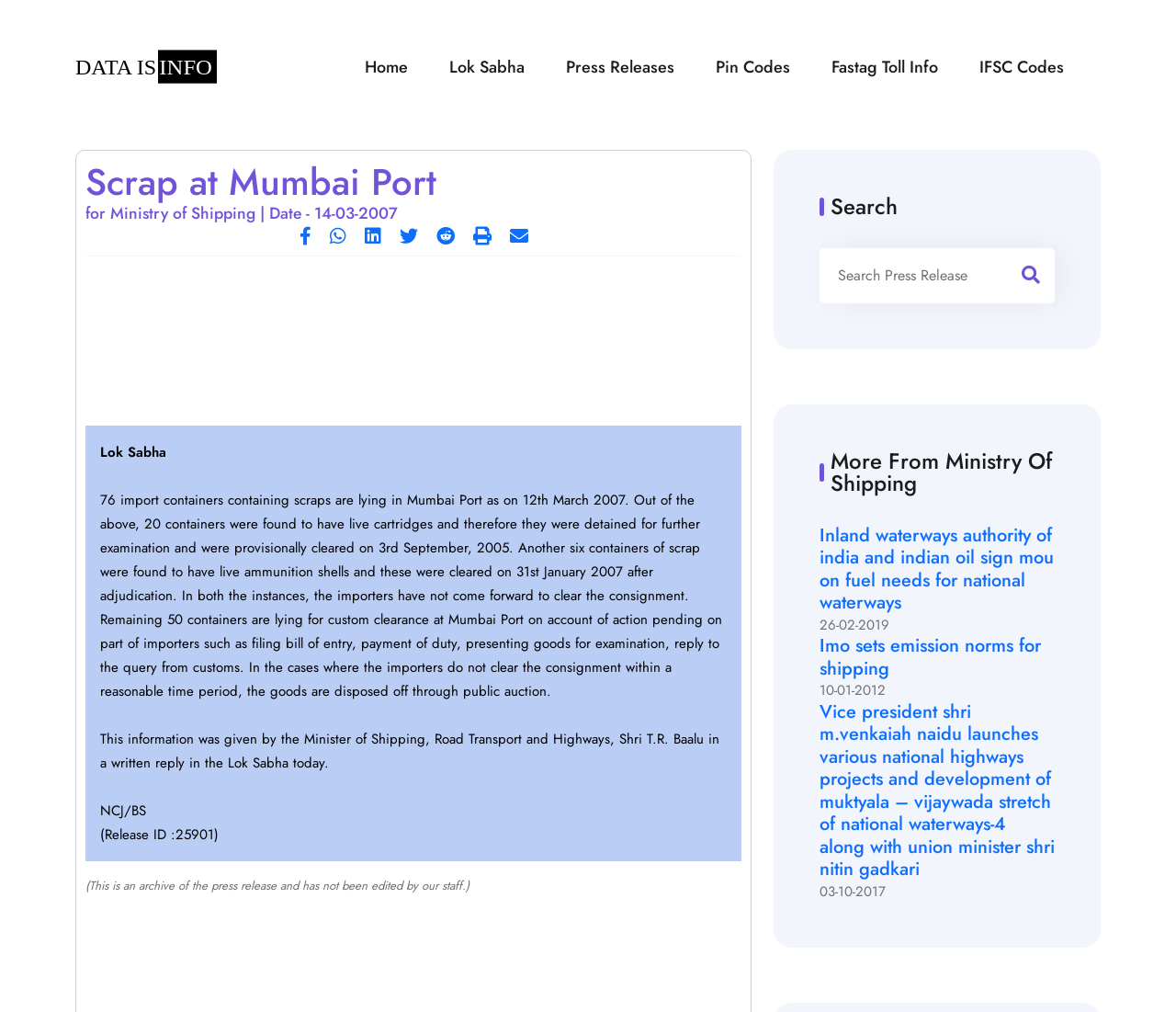Please study the image and answer the question comprehensively:
What is the name of the Minister of Shipping, Road Transport and Highways?

The name of the Minister of Shipping, Road Transport and Highways can be found in the static text block that describes the press release, specifically in the sentence 'This information was given by the Minister of Shipping, Road Transport and Highways, Shri T.R. Baalu in a written reply in the Lok Sabha today.'.